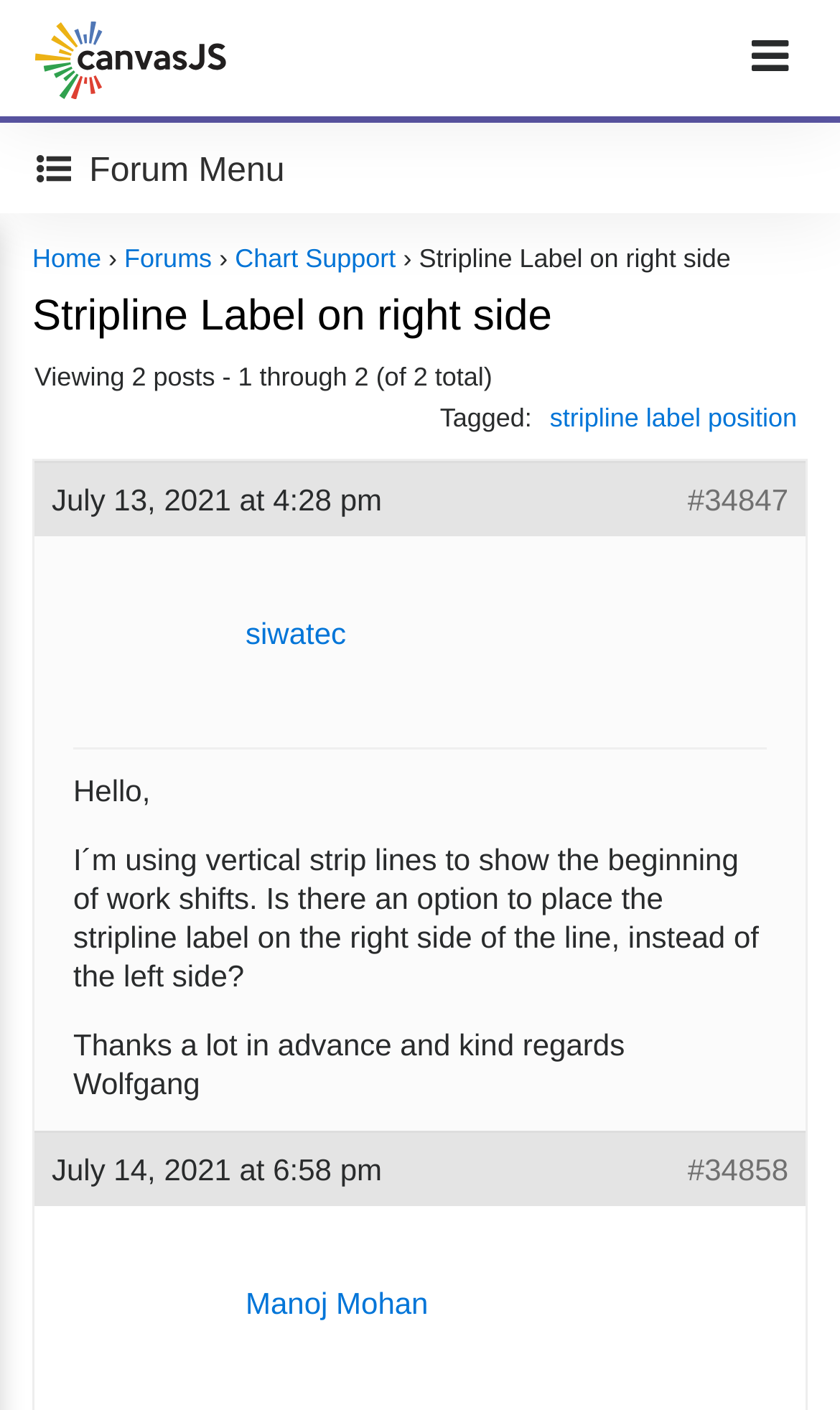Please determine the bounding box coordinates, formatted as (top-left x, top-left y, bottom-right x, bottom-right y), with all values as floating point numbers between 0 and 1. Identify the bounding box of the region described as: stripline label position

[0.642, 0.286, 0.962, 0.307]